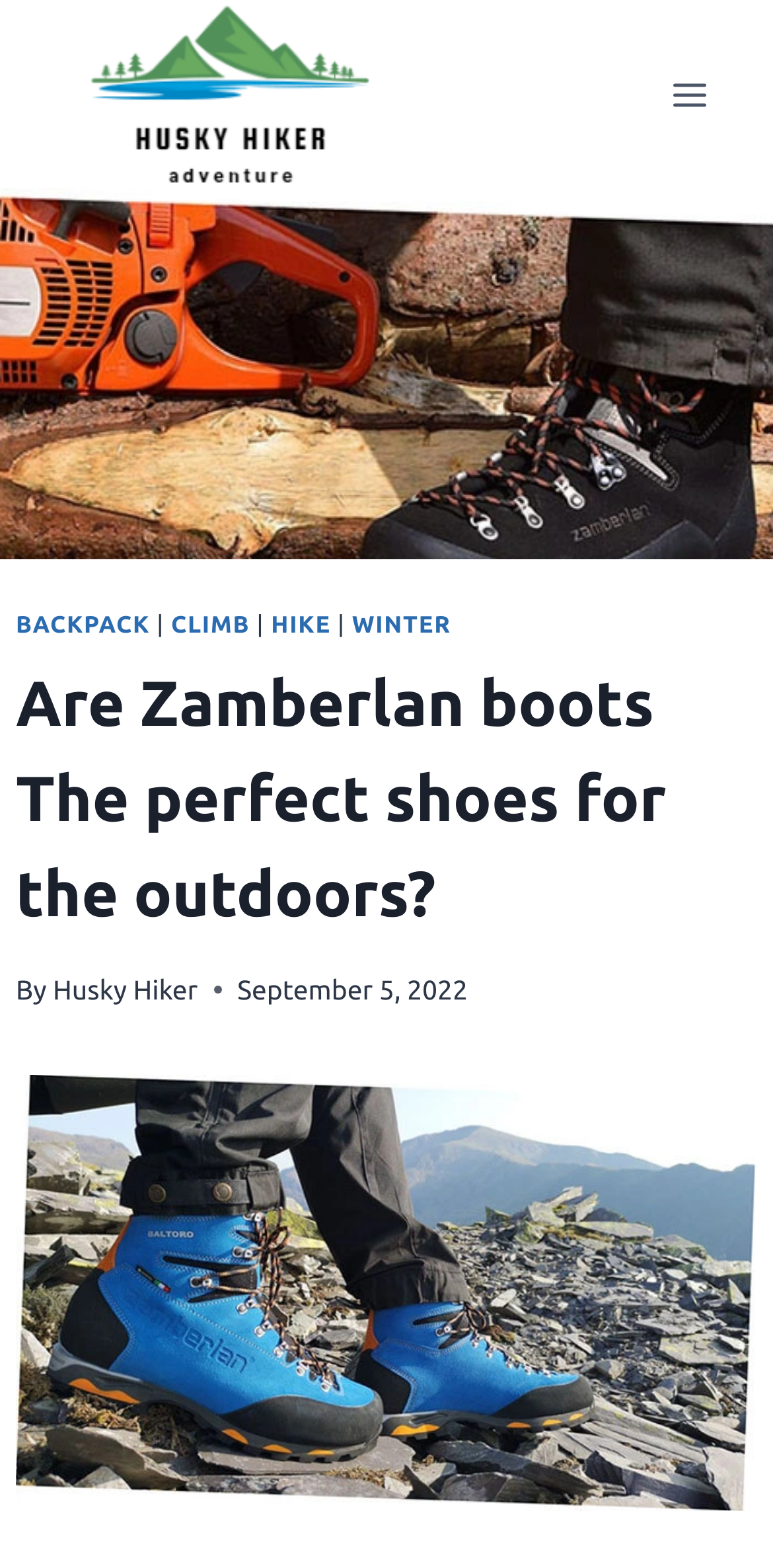Who is the founder of Zamberlan?
Examine the image and provide an in-depth answer to the question.

The founder of Zamberlan is mentioned in the text content of the webpage, specifically in the figure element, which describes the history of the company and its founder, Giuseppe Zamberlan.